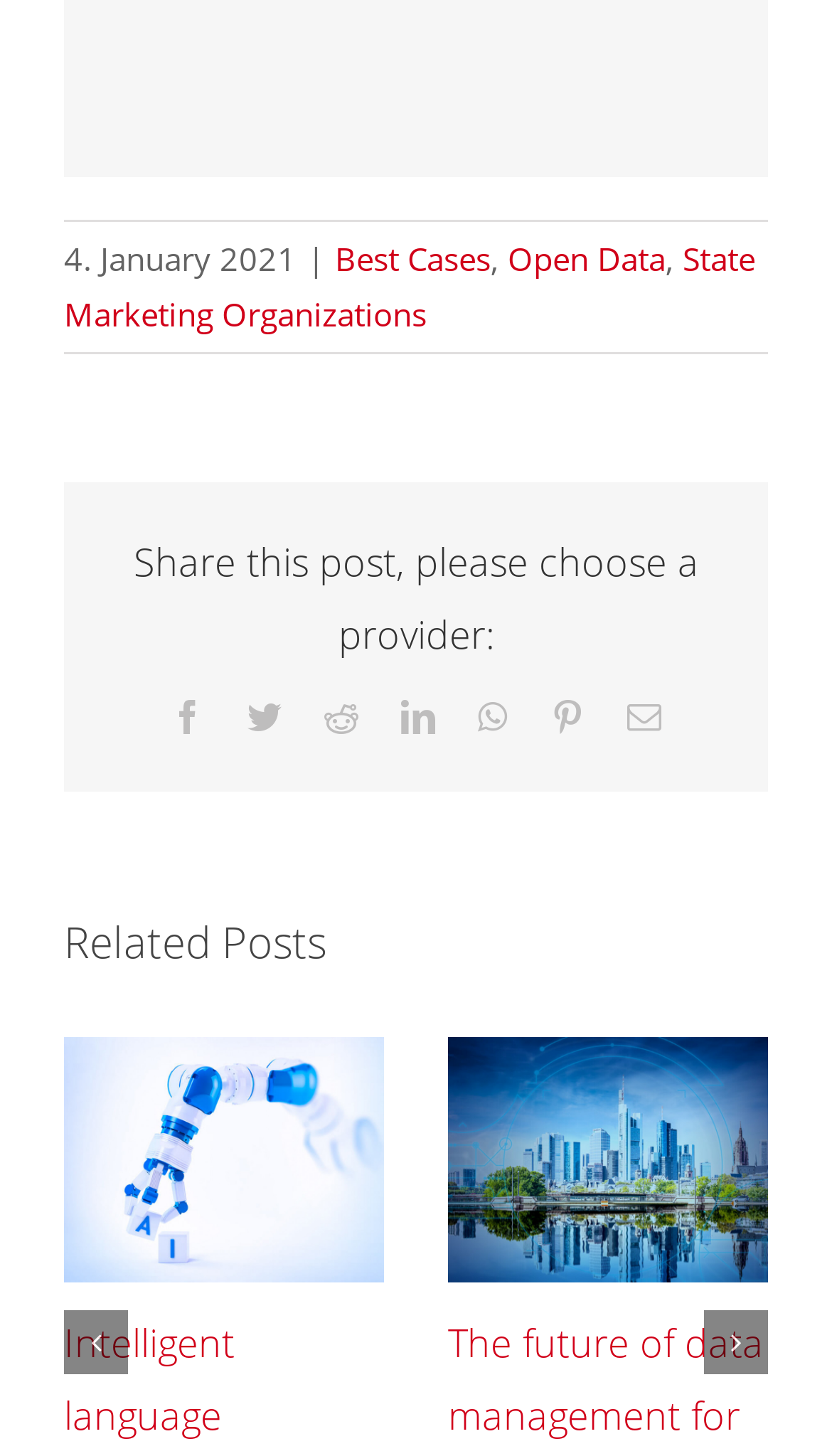Refer to the image and provide a thorough answer to this question:
How many links are available in the top navigation bar?

I inspected the top navigation bar and found three links: 'Best Cases', 'Open Data', and 'State Marketing Organizations', totaling three links.